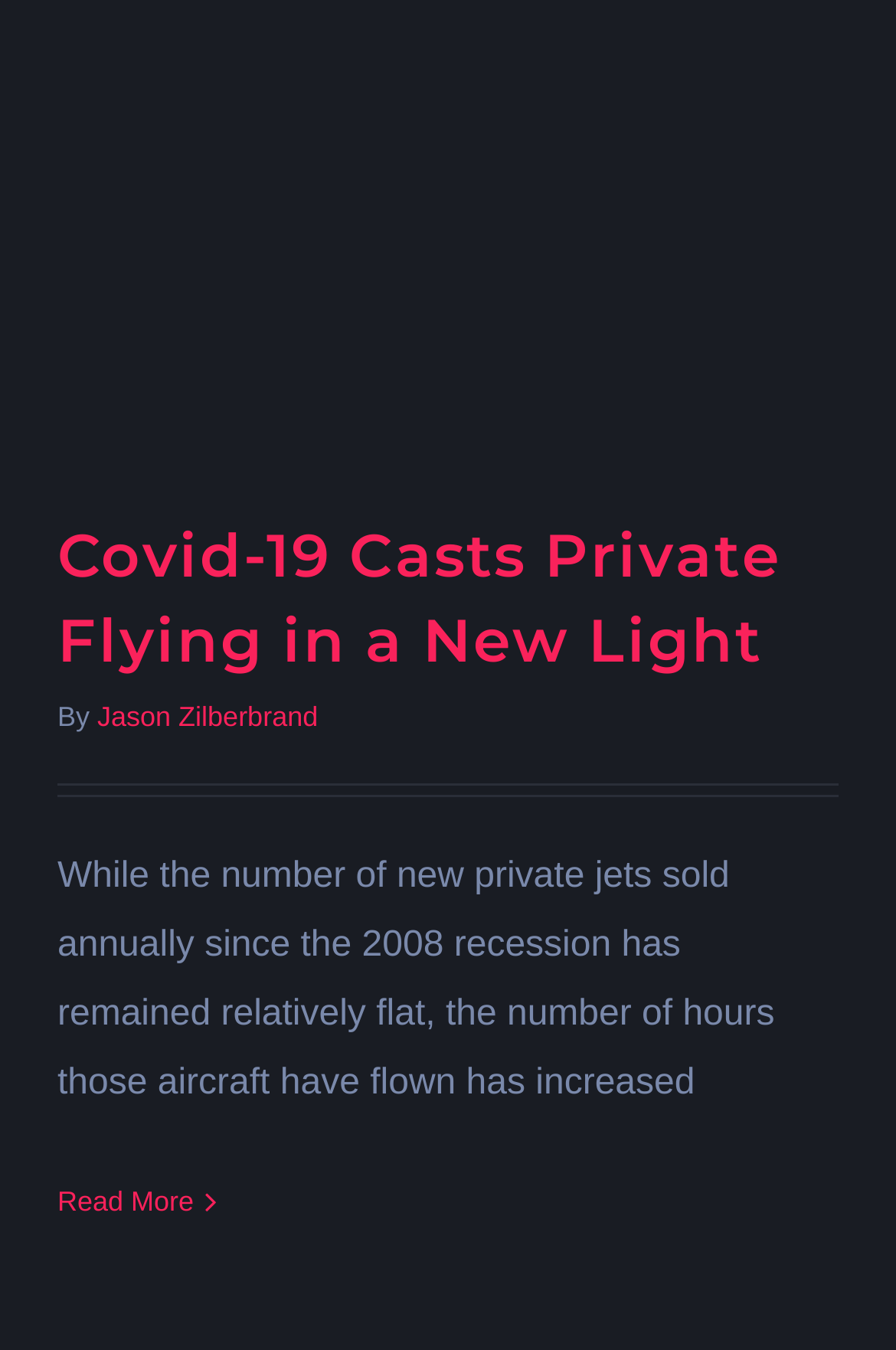Please find the bounding box coordinates in the format (top-left x, top-left y, bottom-right x, bottom-right y) for the given element description. Ensure the coordinates are floating point numbers between 0 and 1. Description: Allow All Cookies

None